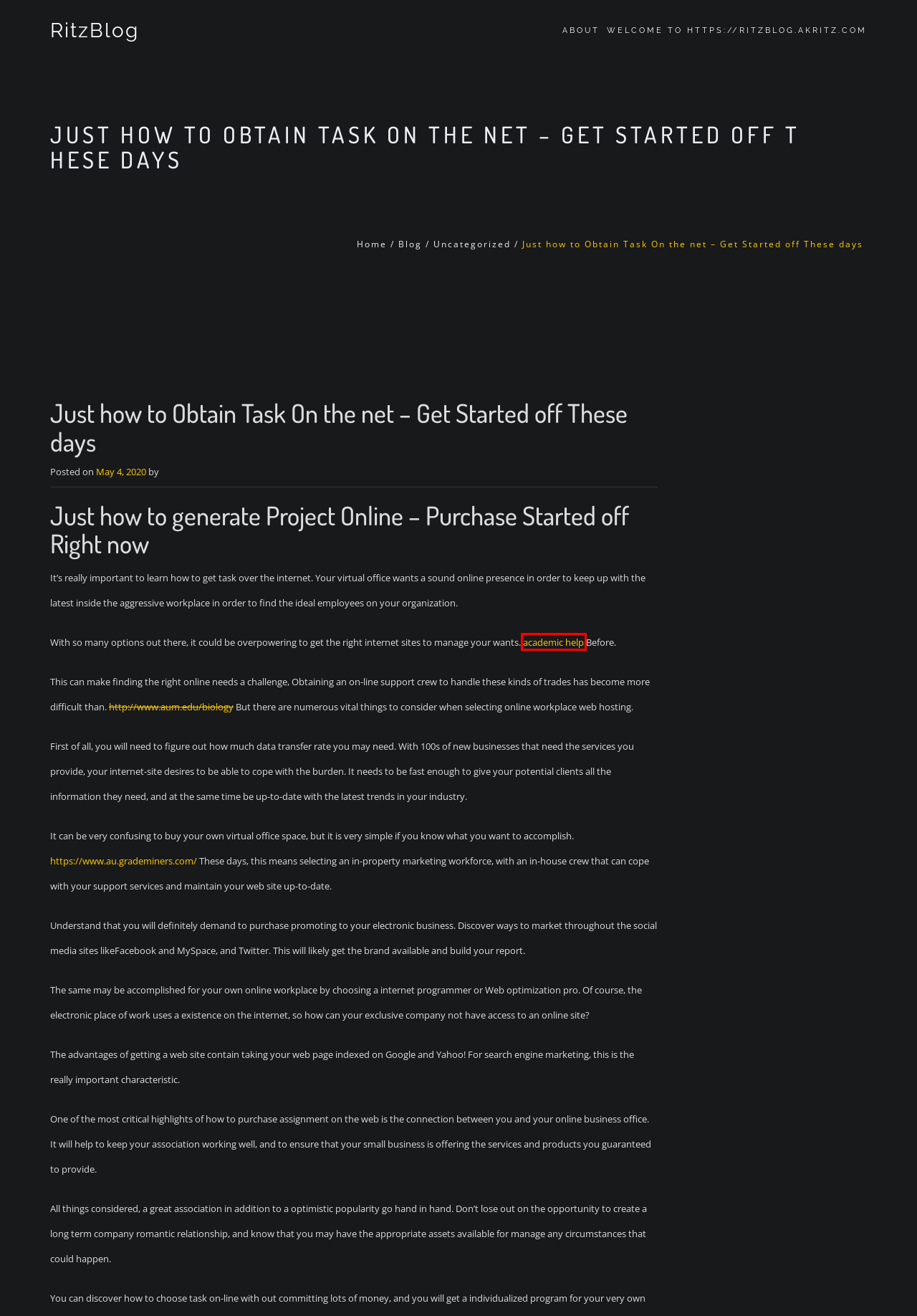A screenshot of a webpage is given, marked with a red bounding box around a UI element. Please select the most appropriate webpage description that fits the new page after clicking the highlighted element. Here are the candidates:
A. Department of Biology and Environmental Sciences - College of Sciences
B. Attaining Assignment Melbourne – RitzBlog
C. Simple and easy guidelines on how to write in APA format for dummies | Grademiners.com
D. Uncategorized – RitzBlog
E. Website builder for WordPress | BETHEME
F. RitzBlog – Just a Little Texas Family in The Mountains of Virginia
G. About – RitzBlog
H. What is an Academic Writing Service? | GradeMiners.com | Grademiners.com

H